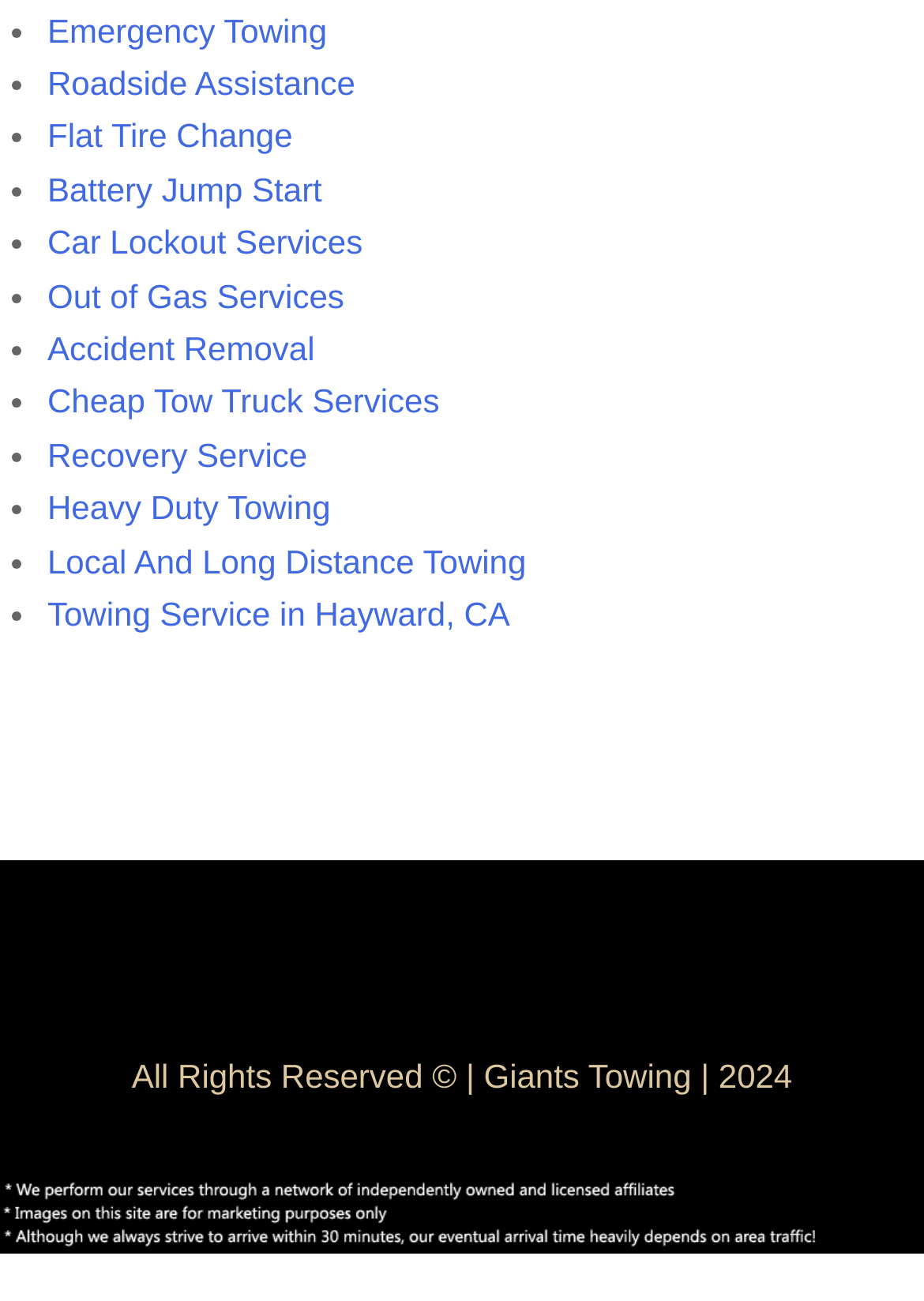Based on the provided description, "Flat Tire Change", find the bounding box of the corresponding UI element in the screenshot.

[0.051, 0.09, 0.317, 0.119]